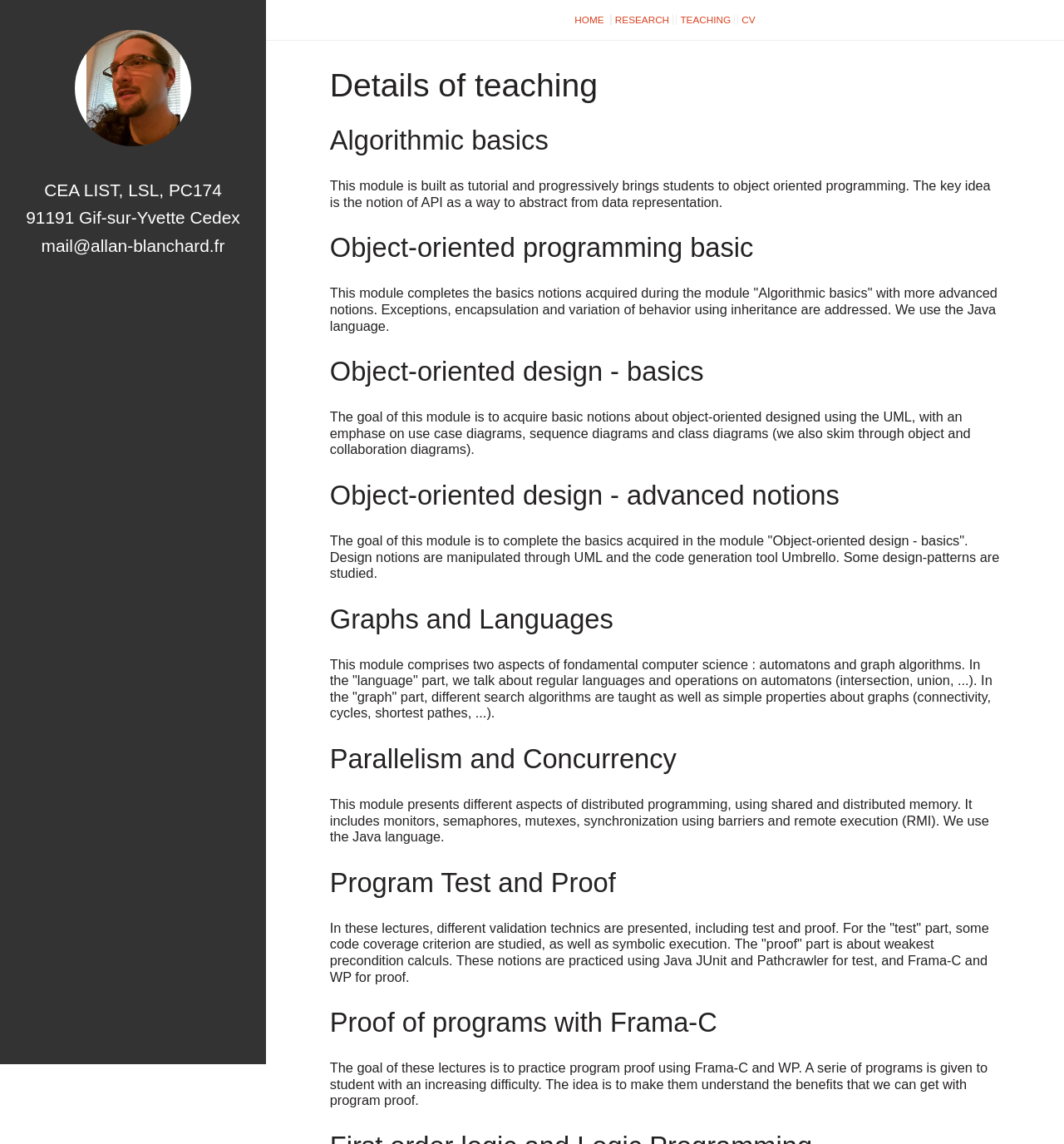What is the professor's email address?
Examine the screenshot and reply with a single word or phrase.

mail@allan-blanchard.fr